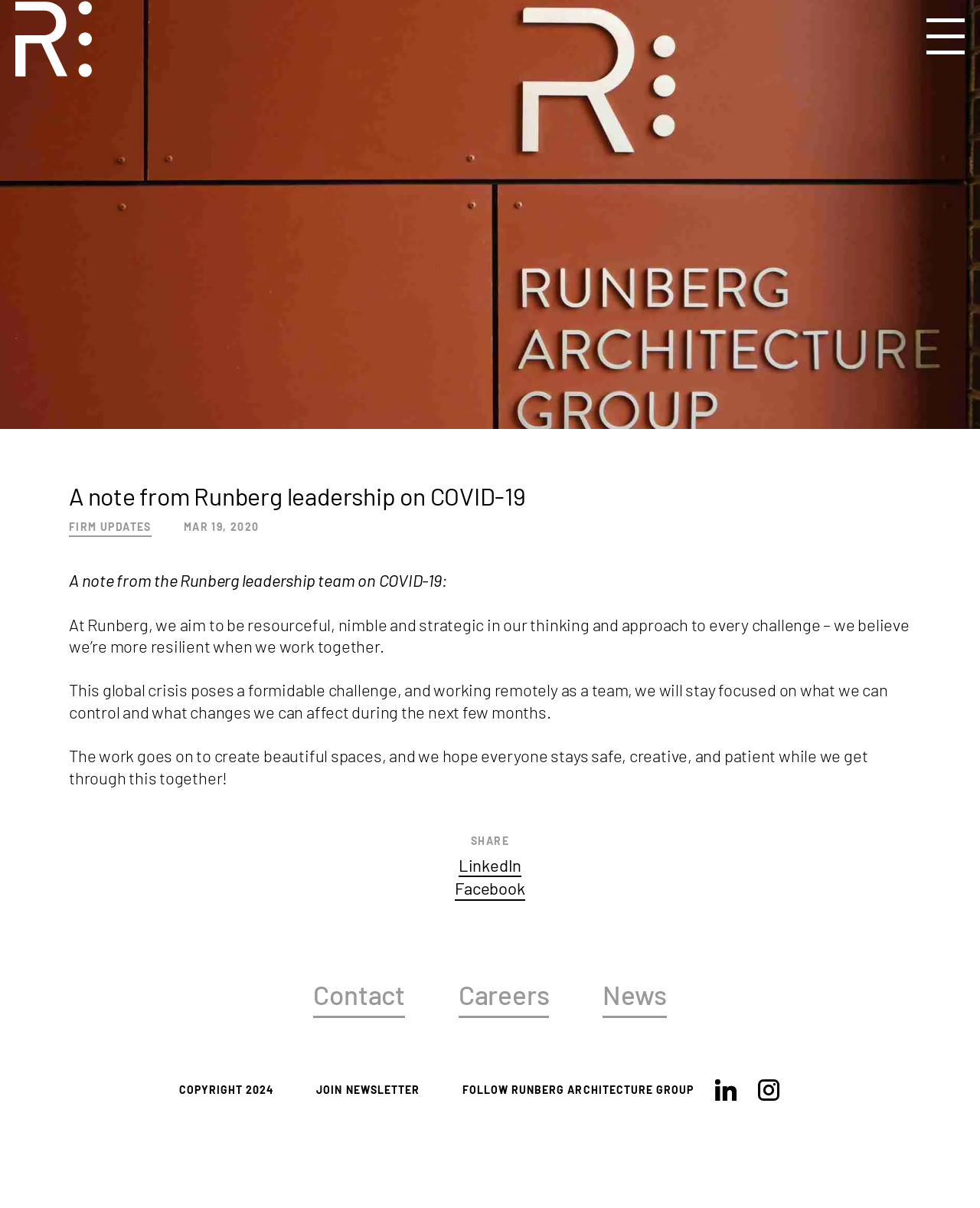What is the text of the webpage's headline?

A note from Runberg leadership on COVID-19